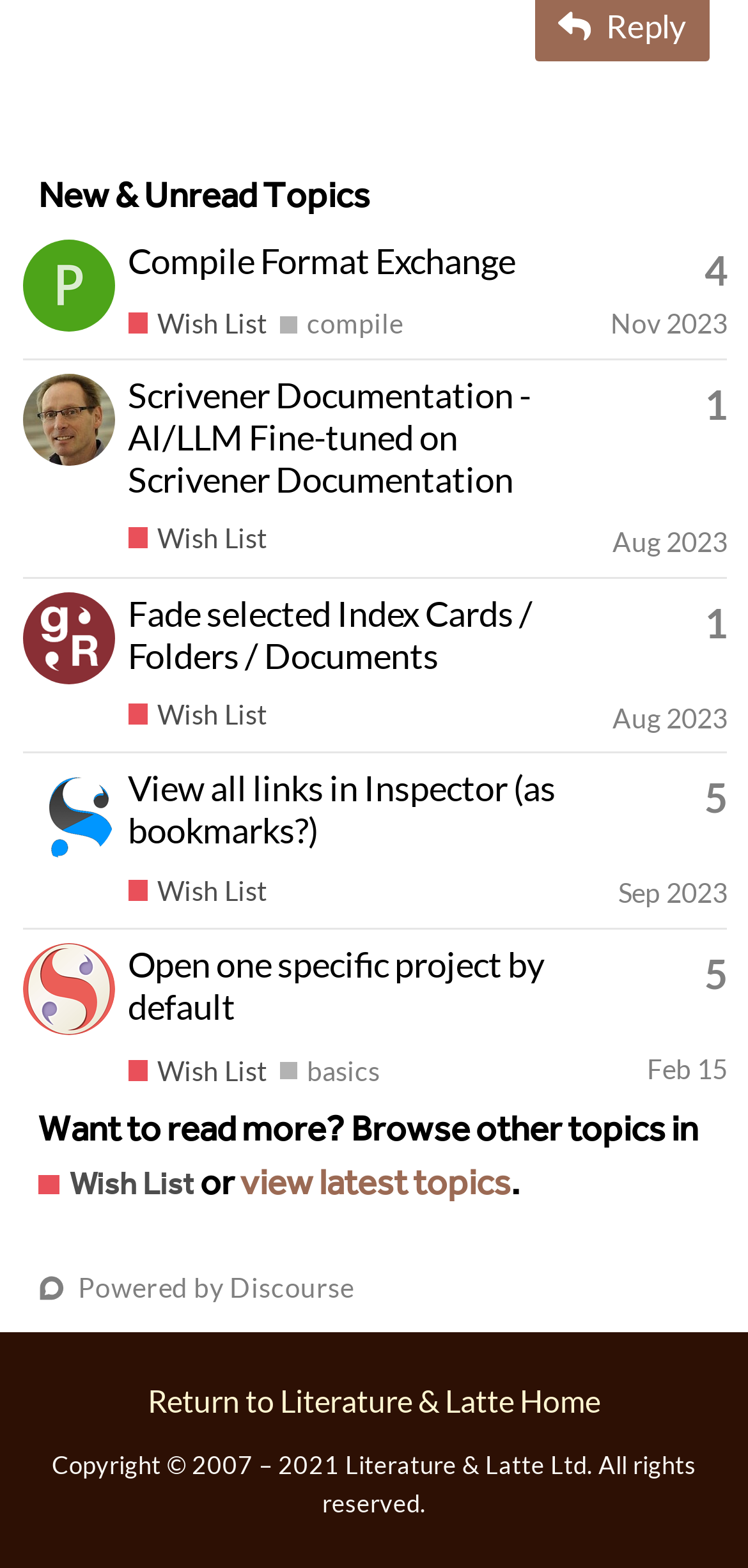What is the title of the first topic?
Based on the screenshot, provide a one-word or short-phrase response.

Compile Format Exchange